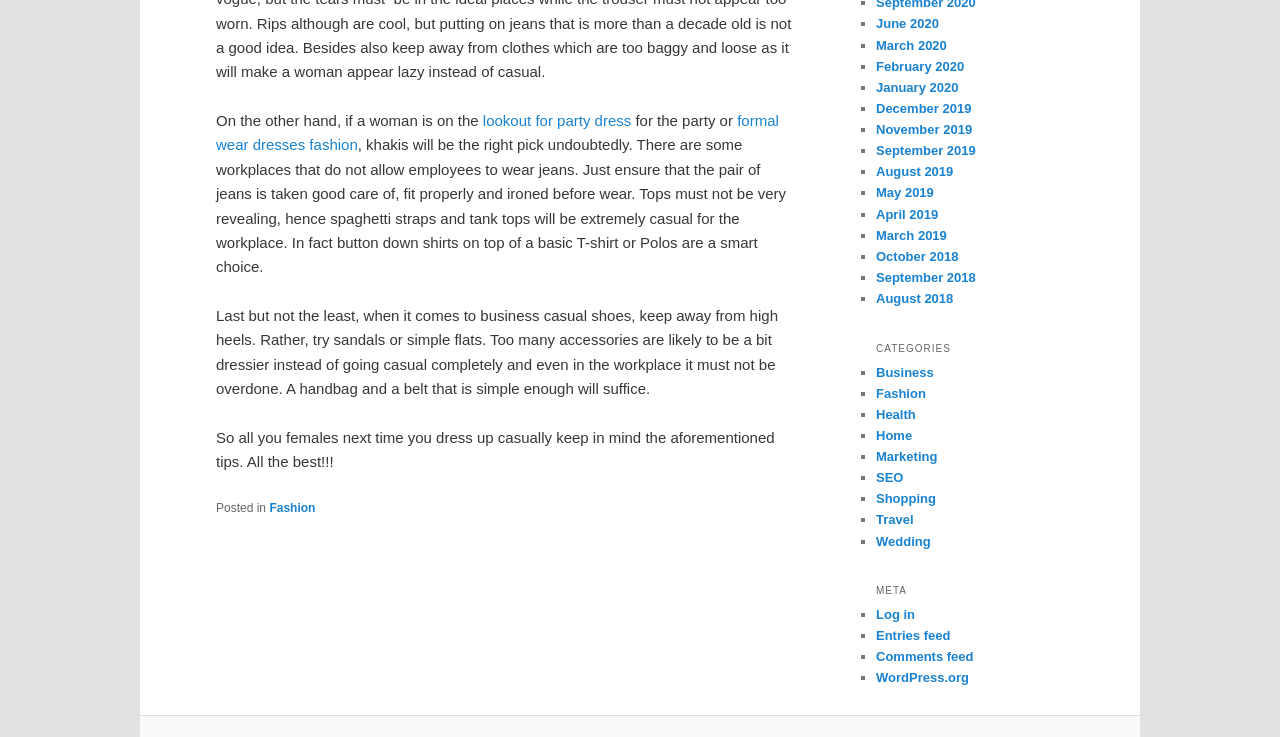Determine the bounding box coordinates of the UI element described by: "lookout for party dress".

[0.377, 0.152, 0.493, 0.175]